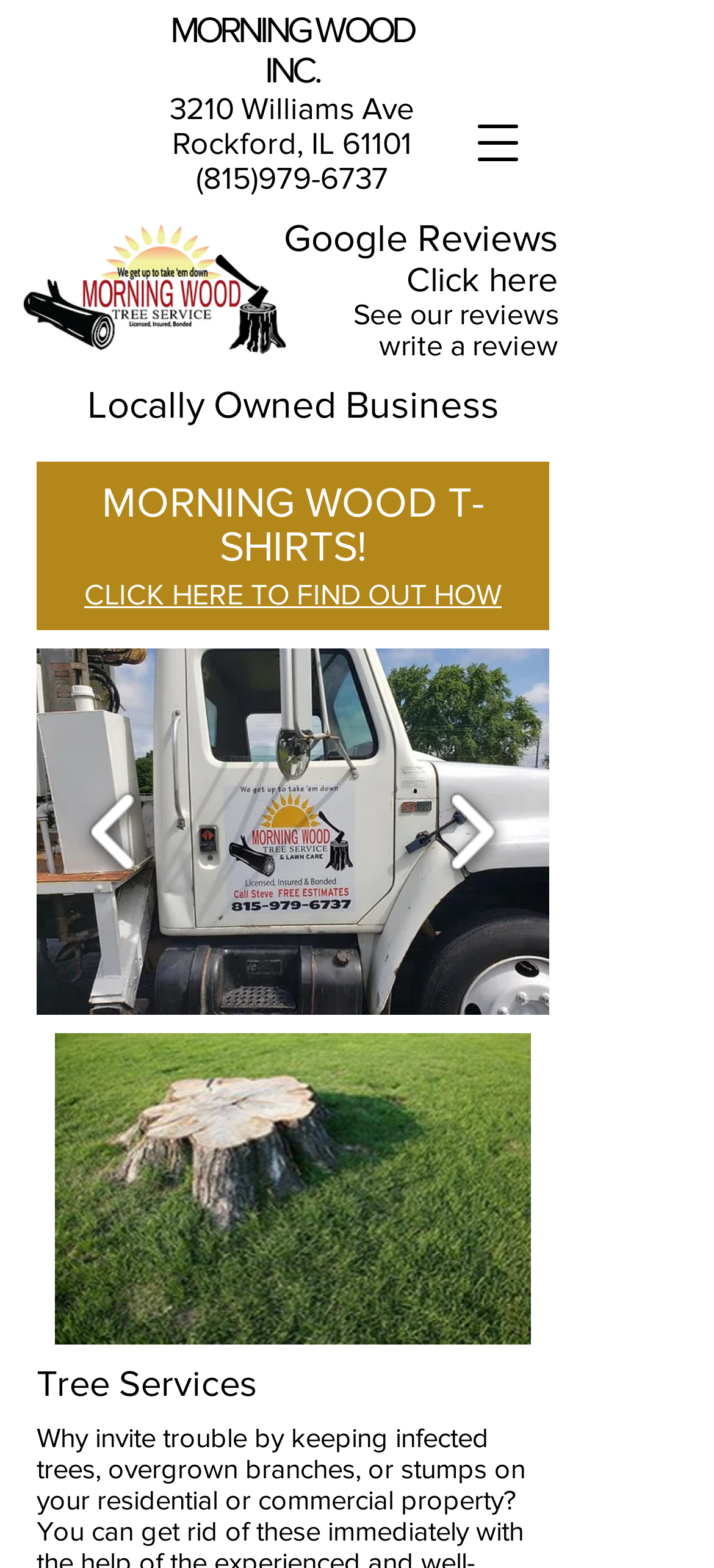Extract the primary headline from the webpage and present its text.

MORNING WOOD INC.